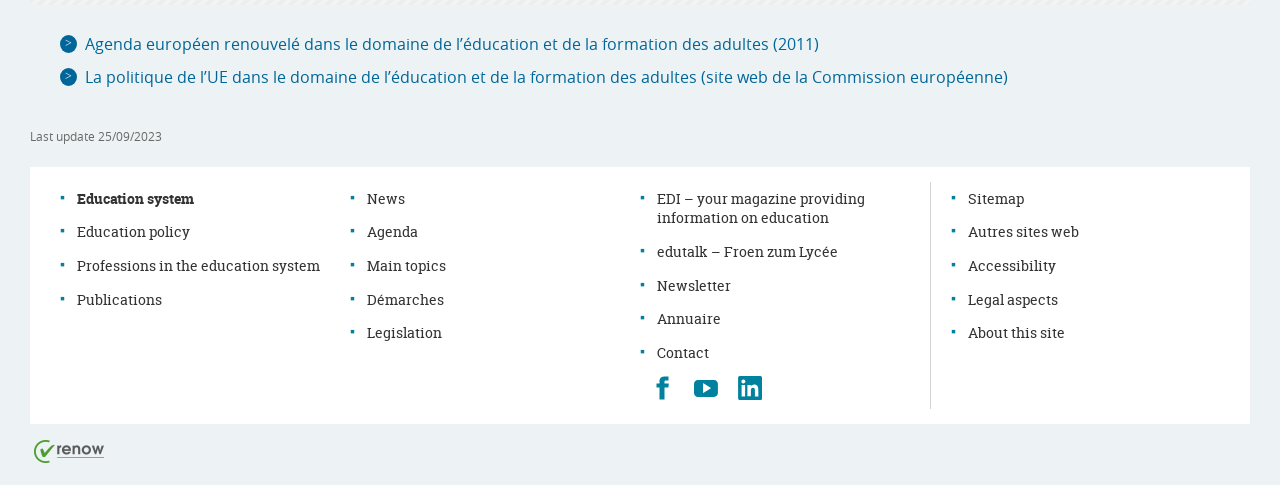Please indicate the bounding box coordinates of the element's region to be clicked to achieve the instruction: "Search for something". Provide the coordinates as four float numbers between 0 and 1, i.e., [left, top, right, bottom].

None